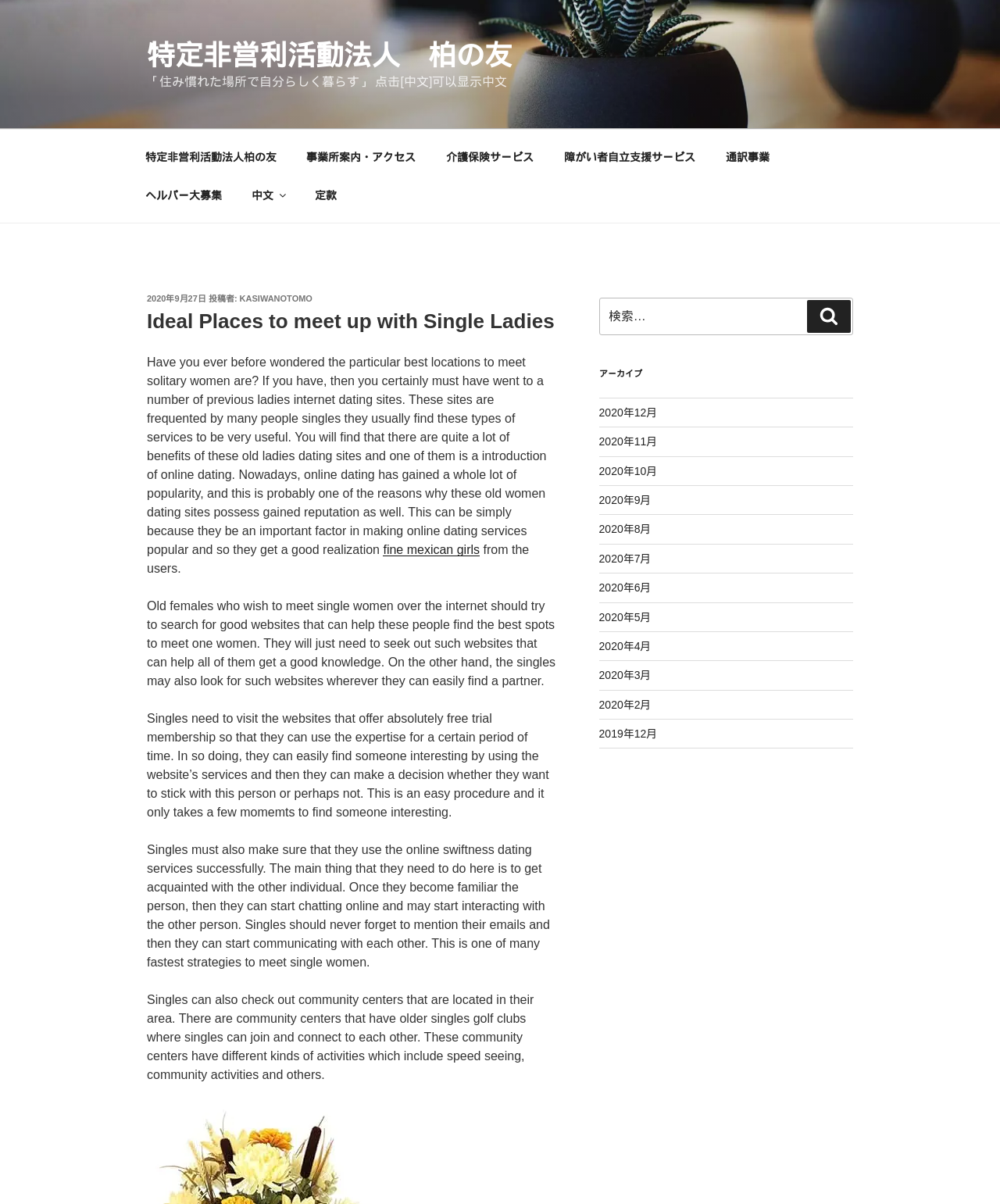Identify the bounding box for the UI element that is described as follows: "特定非営利活動法人　柏の友".

[0.147, 0.032, 0.512, 0.059]